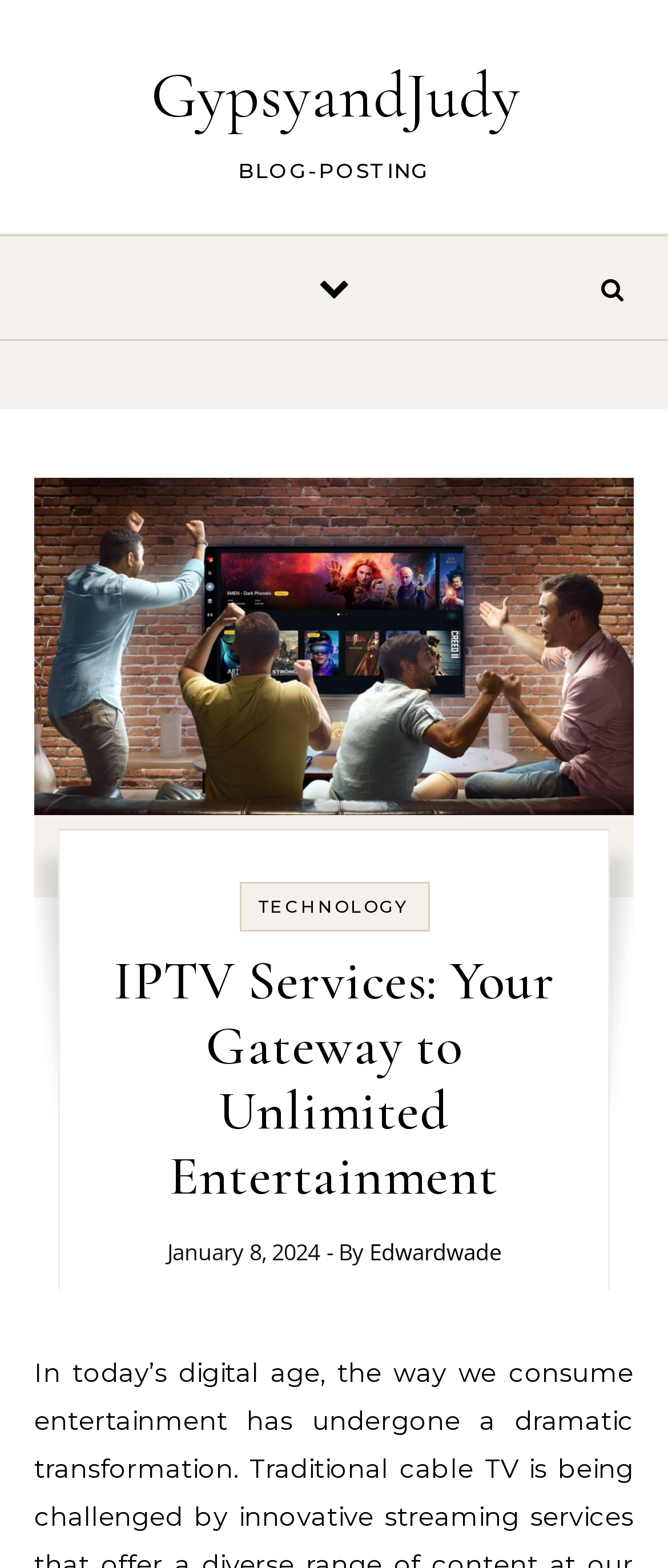Respond to the question below with a single word or phrase:
What is the type of posting on the webpage?

BLOG-POSTING